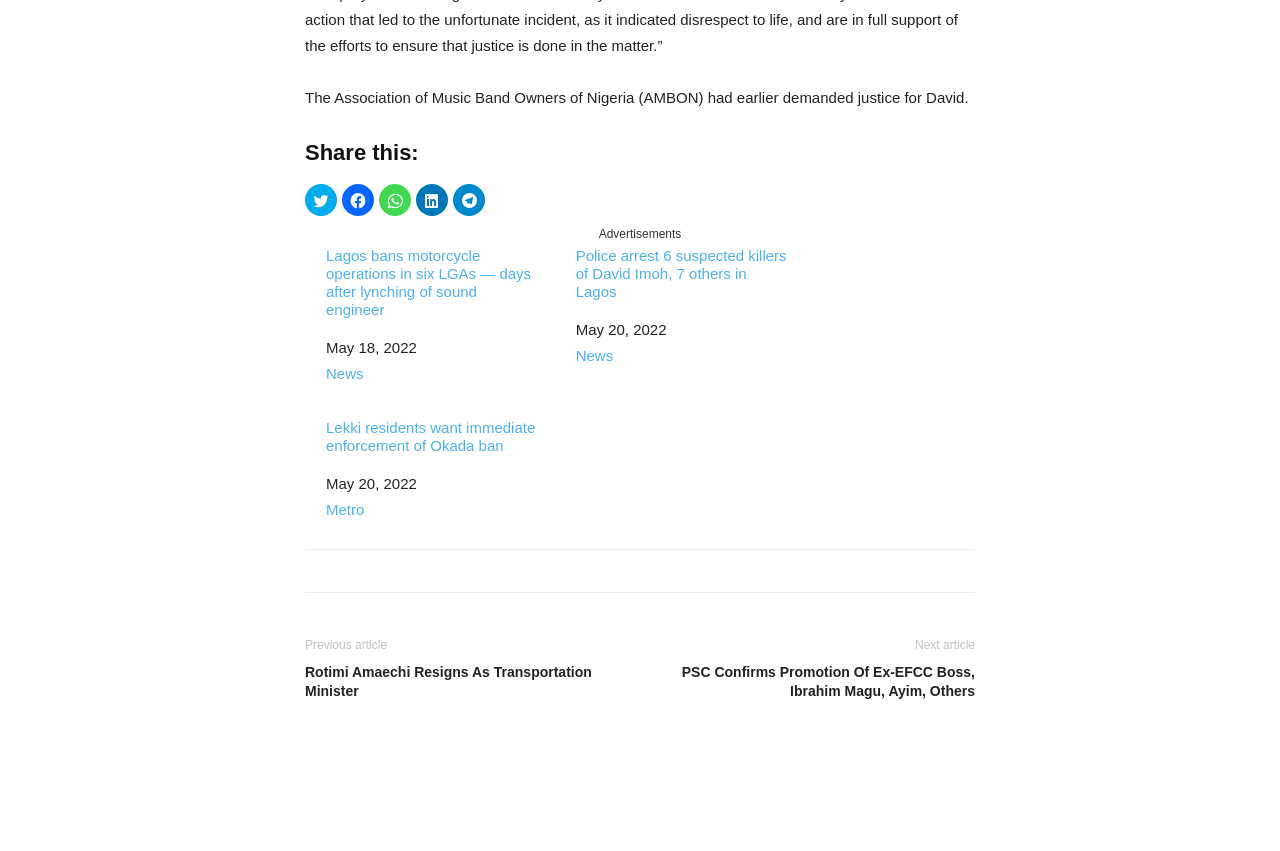What is the date of the article 'Lekki residents want immediate enforcement of Okada ban'?
Respond to the question with a single word or phrase according to the image.

May 20, 2022